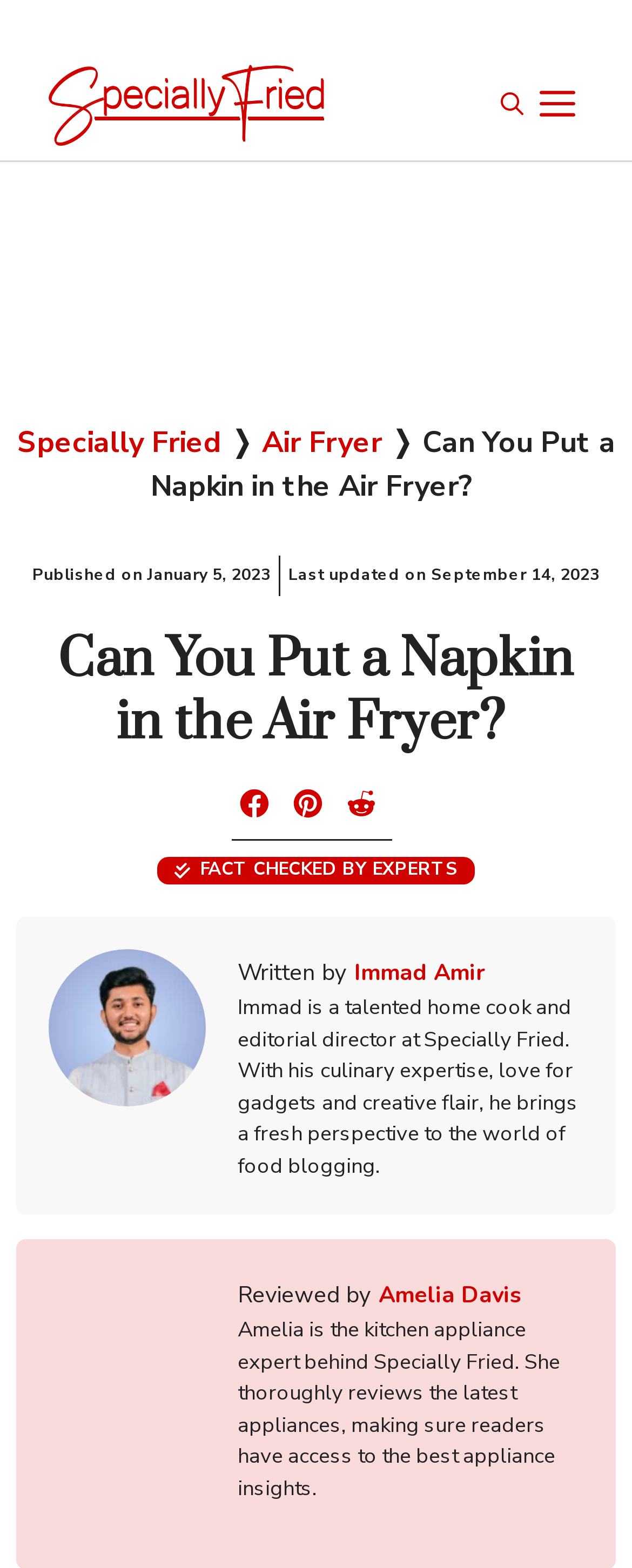Who is the author of this article?
Using the image provided, answer with just one word or phrase.

Immad Amir